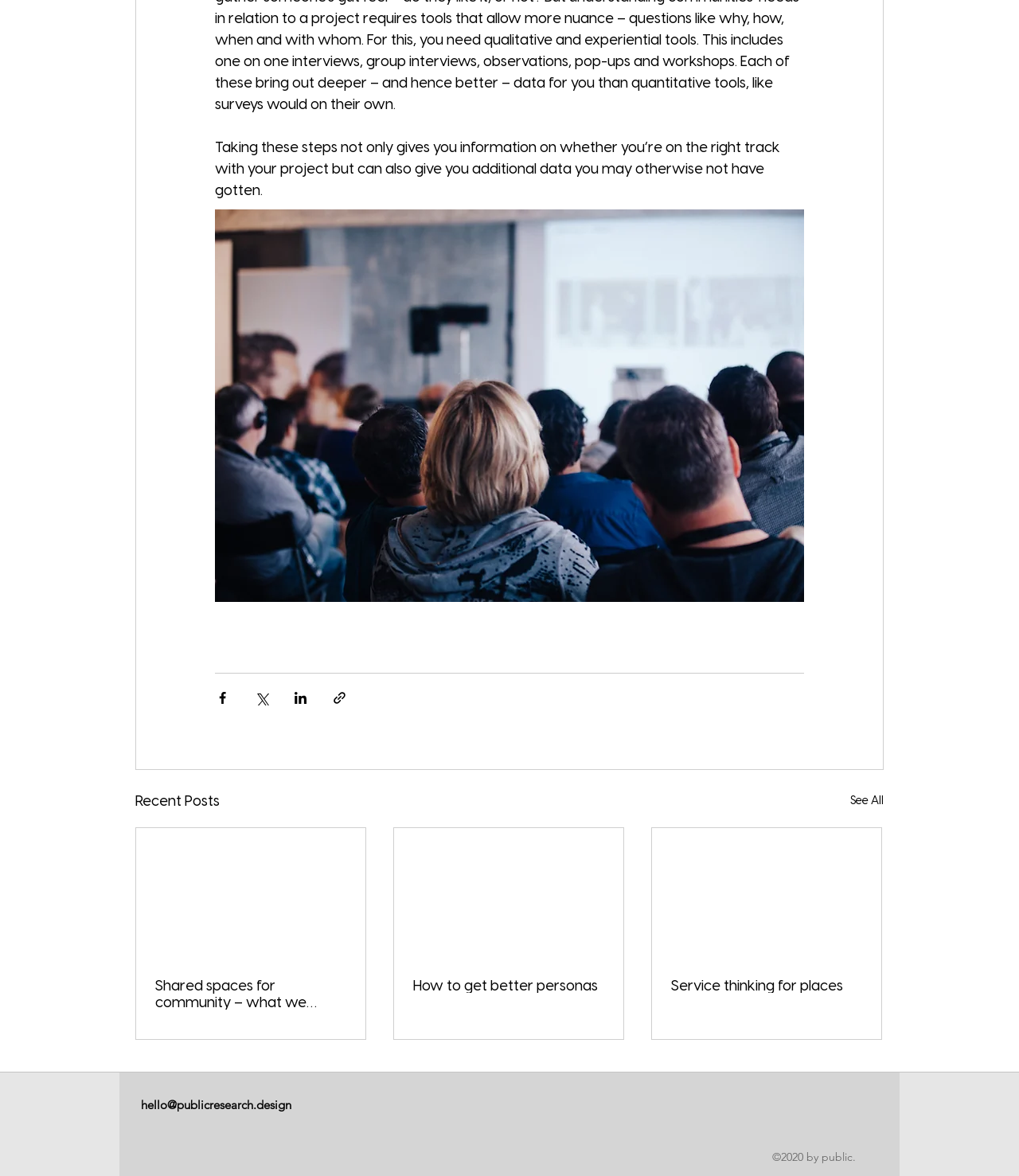Provide a brief response to the question below using a single word or phrase: 
What is the copyright information at the bottom?

2020 by public